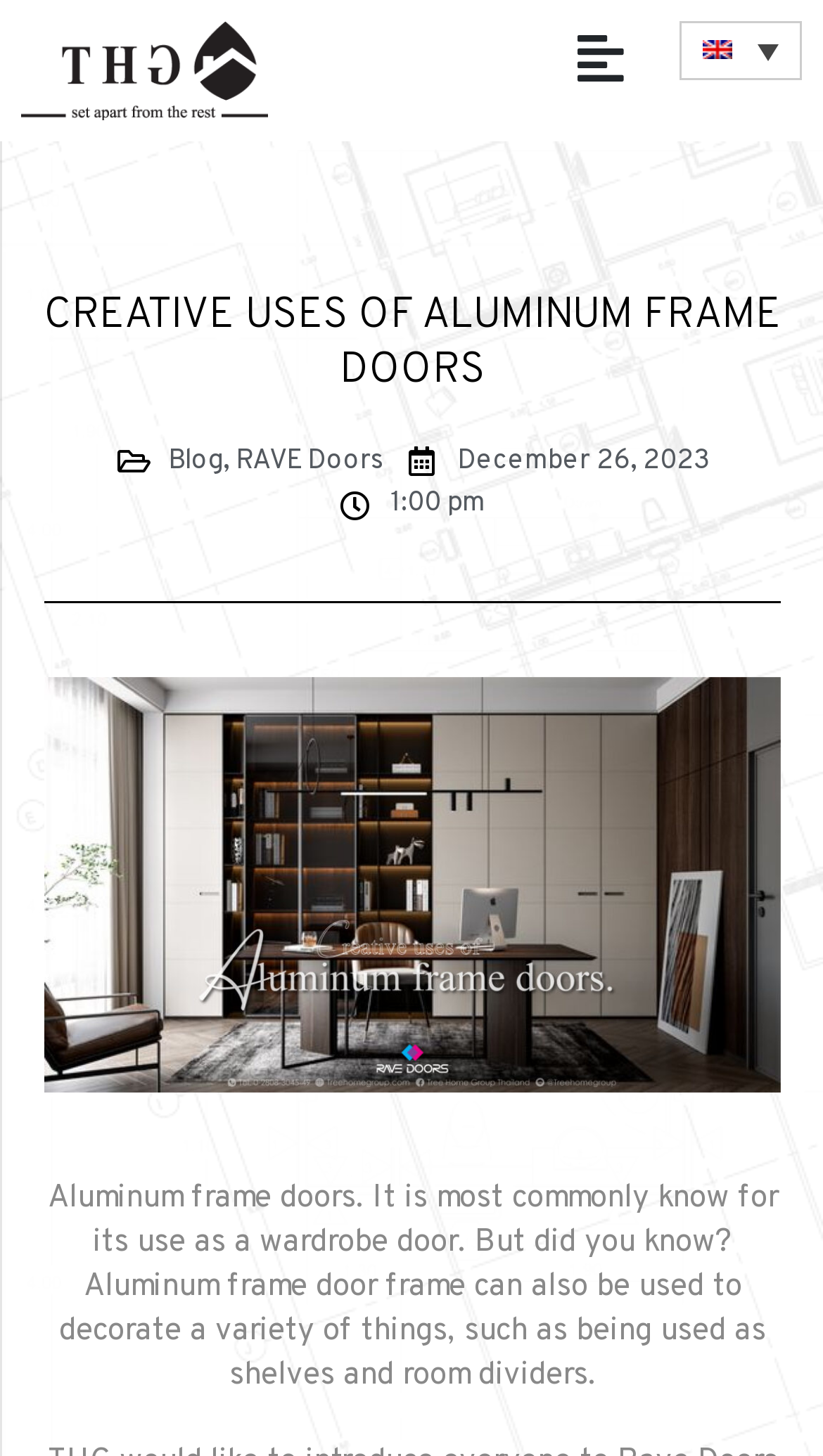Describe all the key features of the webpage in detail.

The webpage is about creative uses of aluminum frame doors. At the top left, there is a link with no text. Next to it, on the right, is a button to open or close a menu. Further to the right, there is a list item with a link to select the language, "English", accompanied by a small image of the English flag.

Below these elements, there is a prominent heading that reads "CREATIVE USES OF ALUMINUM FRAME DOORS". Underneath the heading, there are three links: "Blog", "RAVE Doors", and "December 26, 2023", with a comma separating the first two links. The date link also contains a time element with the text "1:00 pm".

The main content of the webpage is a paragraph of text that explains the common use of aluminum frame doors as wardrobe doors, but also highlights their potential to be used as shelves and room dividers. This text is located near the bottom of the page, spanning almost the entire width.